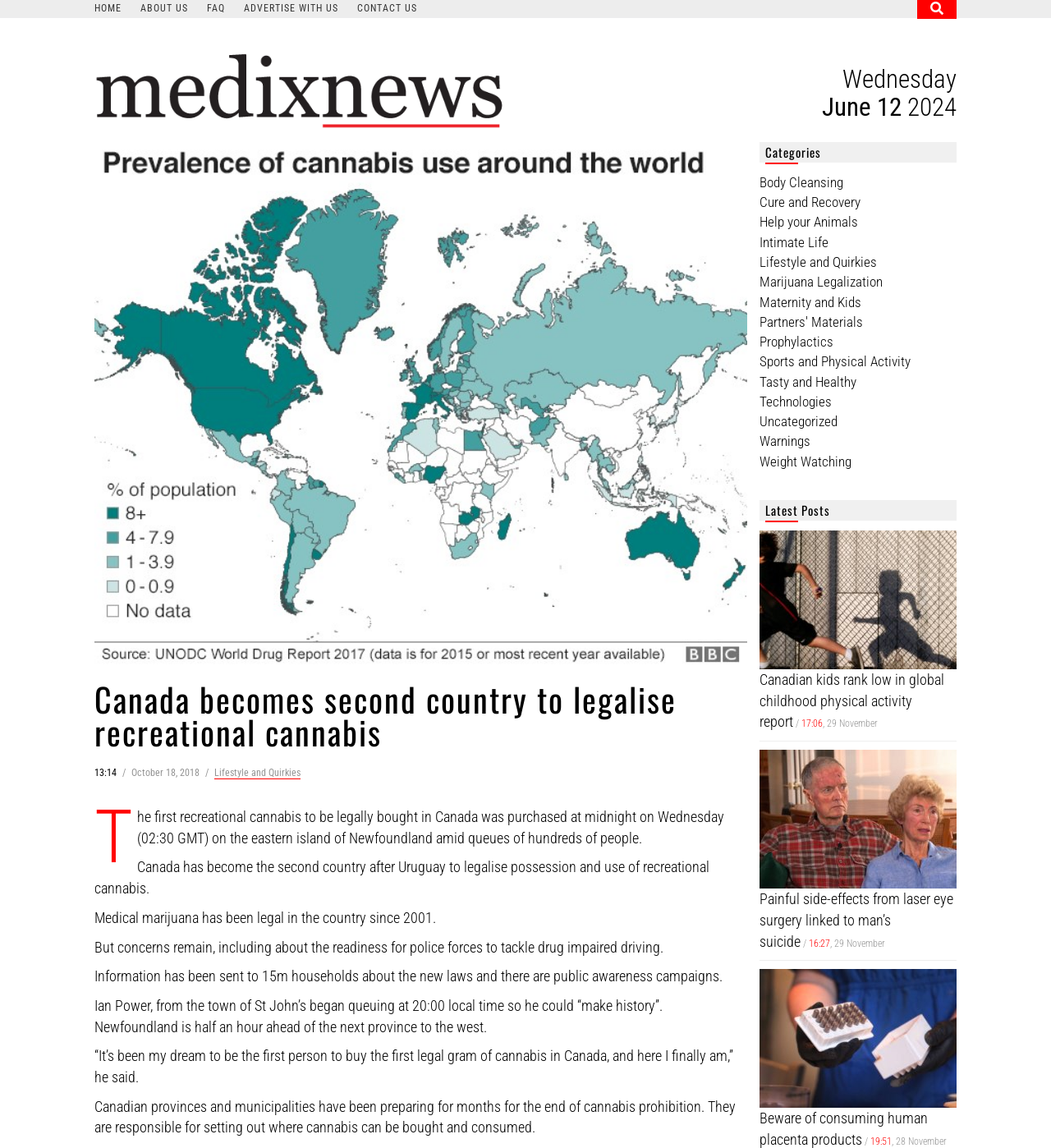Respond concisely with one word or phrase to the following query:
What is the date of the news article?

October 18, 2018